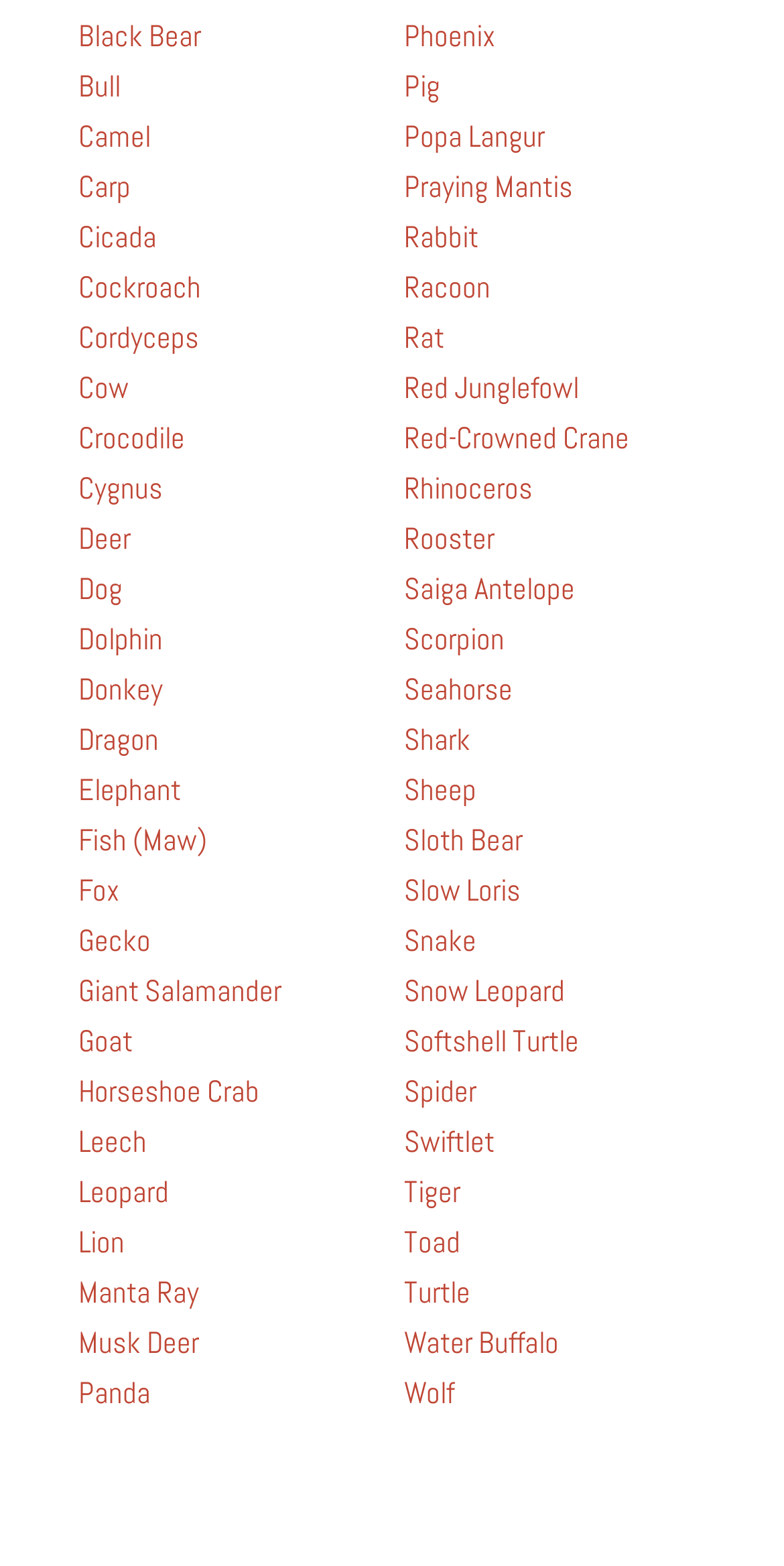Could you determine the bounding box coordinates of the clickable element to complete the instruction: "view information about Camel"? Provide the coordinates as four float numbers between 0 and 1, i.e., [left, top, right, bottom].

[0.1, 0.075, 0.192, 0.099]